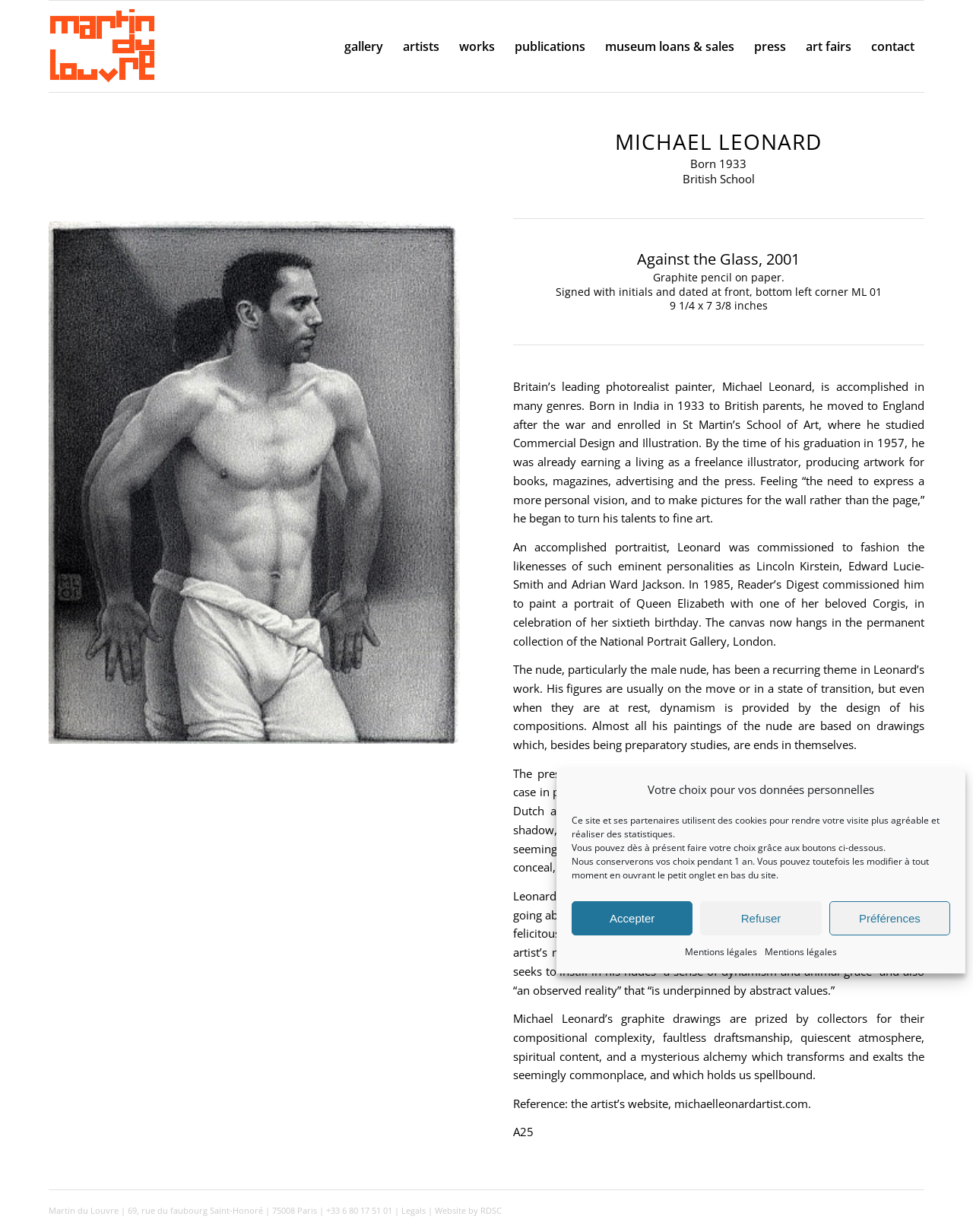Please identify the bounding box coordinates of the area that needs to be clicked to follow this instruction: "Learn more about museum loans and sales".

[0.612, 0.001, 0.765, 0.075]